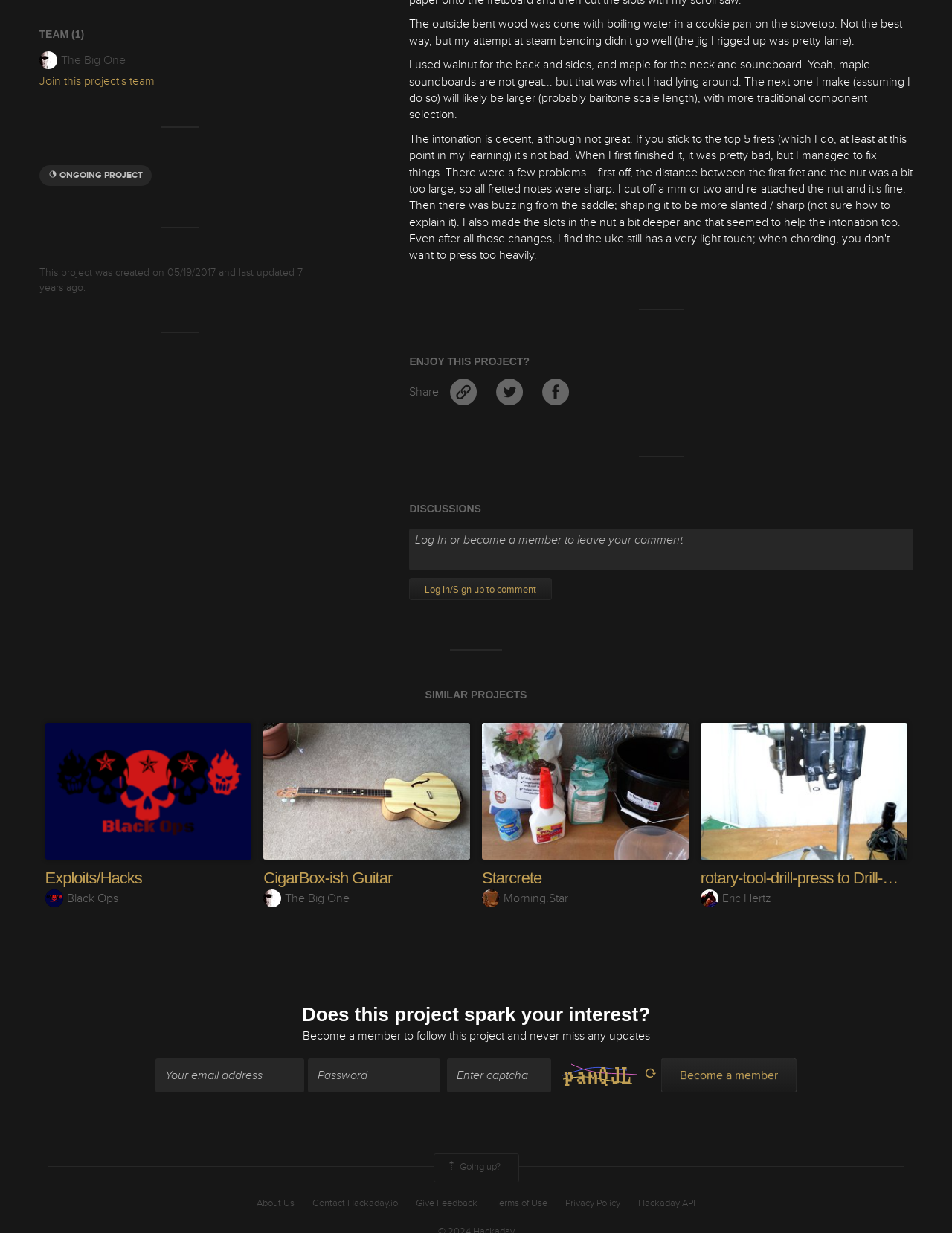Find the coordinates for the bounding box of the element with this description: "We run on Intercom".

None